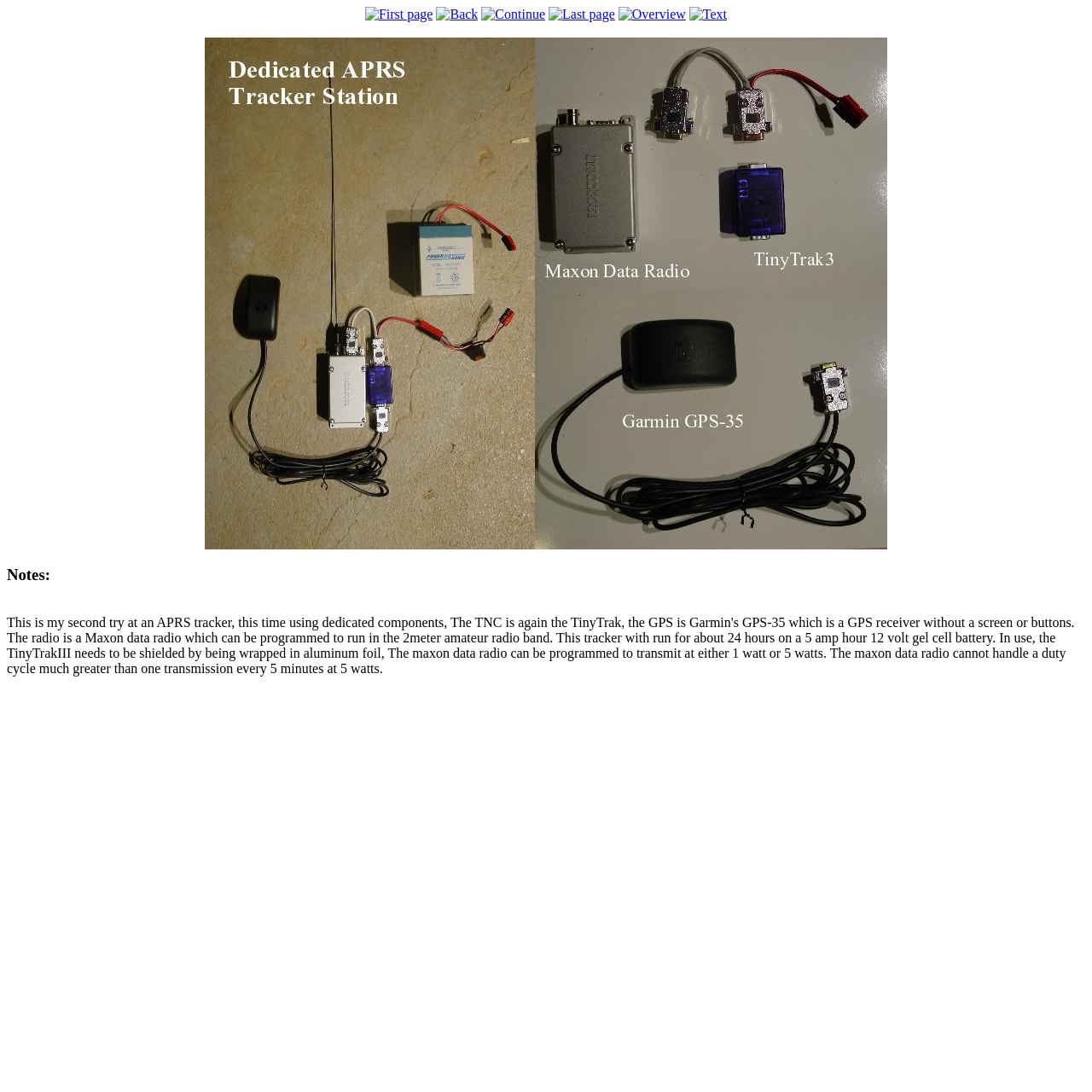Produce a meticulous description of the webpage.

The webpage is a tracker with a navigation menu at the top. The menu consists of five links: "First page", "Back", "Continue", "Last page", and "Overview", each accompanied by an image. These links are positioned horizontally, with "First page" on the left and "Overview" on the right. 

Below the navigation menu, there is a large image that spans most of the width of the page. 

Further down, there is a heading that reads "Notes:".